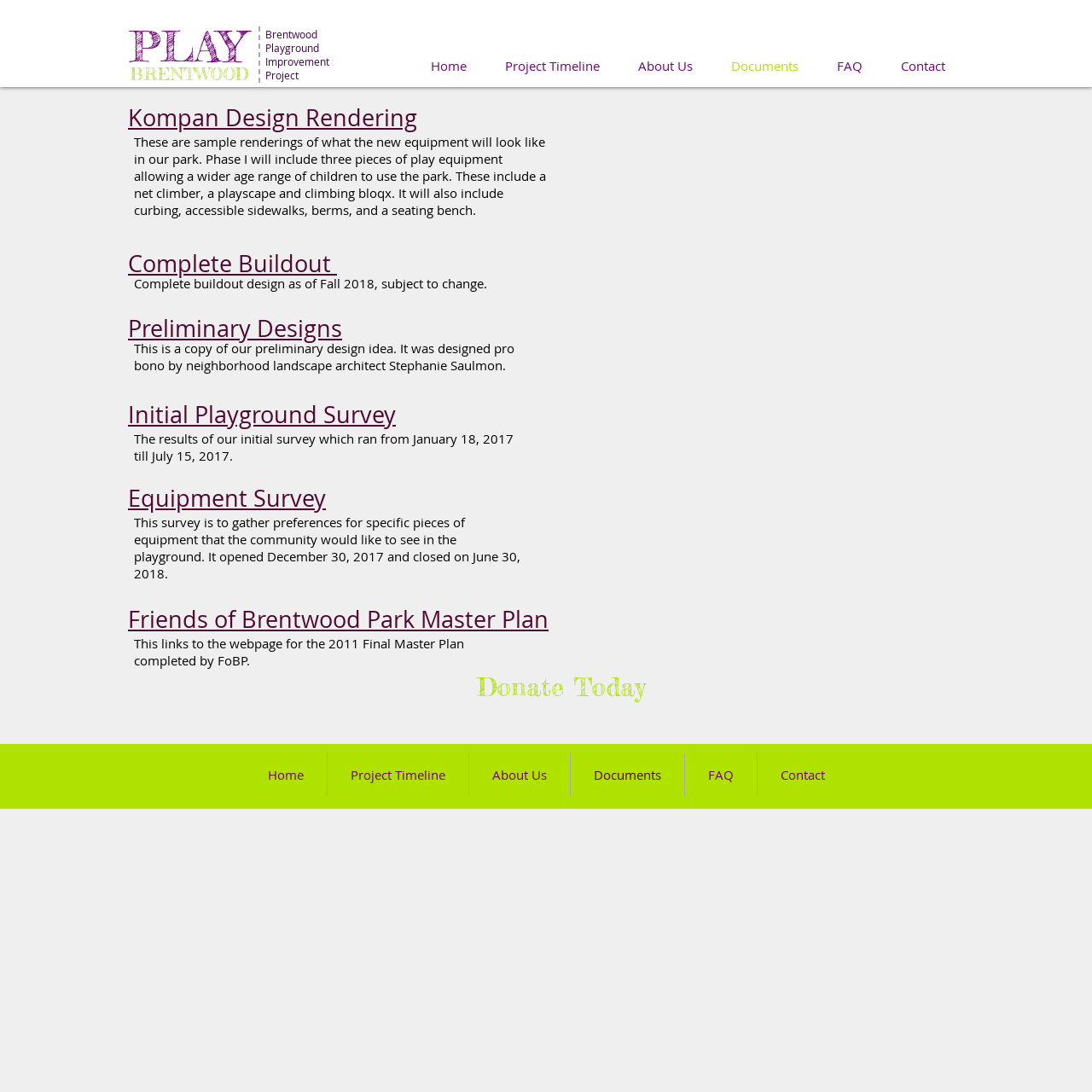Identify the bounding box coordinates for the UI element mentioned here: "Initial Playground Survey". Provide the coordinates as four float values between 0 and 1, i.e., [left, top, right, bottom].

[0.117, 0.366, 0.362, 0.394]